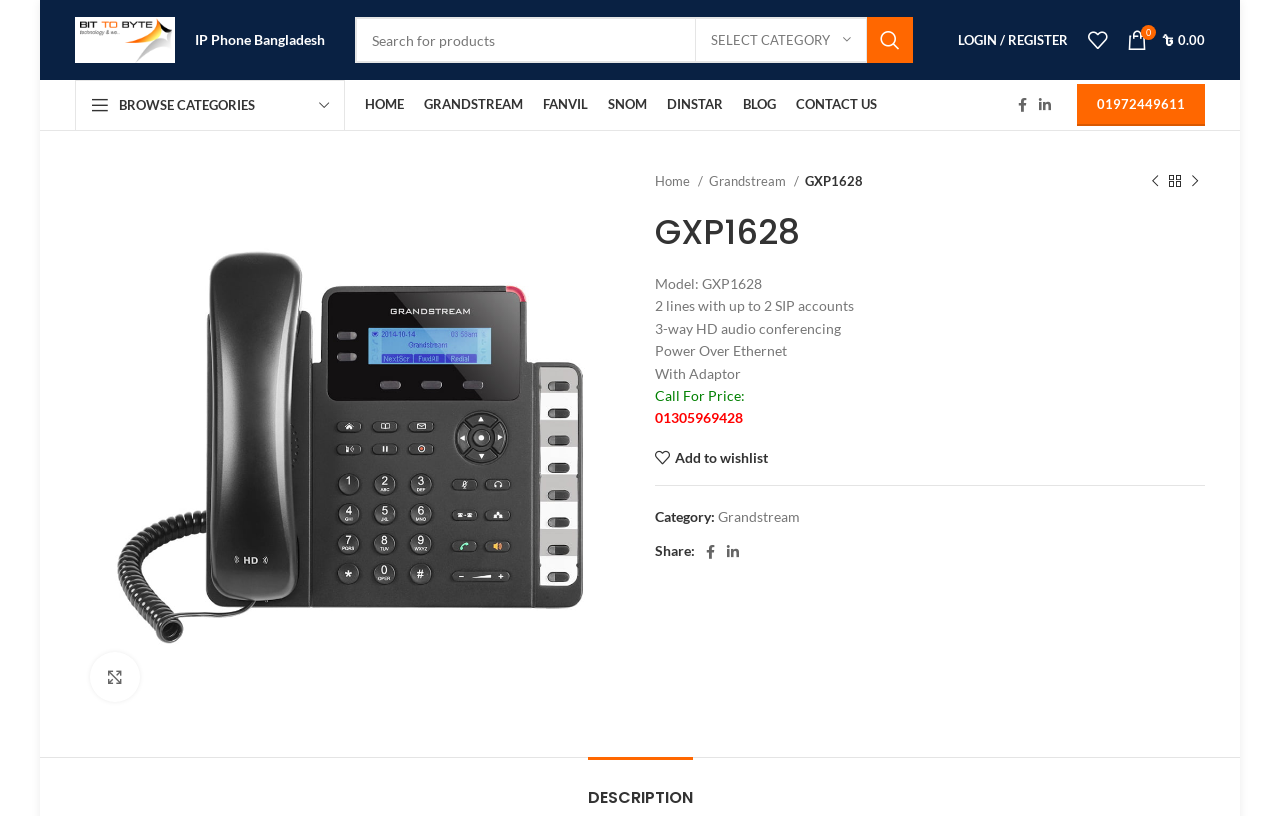Provide a thorough description of the webpage you see.

This webpage is about the Grandstream GXP1628, a 2 SIP line small to medium business VOIP IP Phone. At the top left corner, there is a link to the homepage, followed by a search bar with a textbox and a search button. Below the search bar, there are links to login or register, a wishlist, and a shopping cart.

On the top right corner, there are social media links to Facebook and LinkedIn, as well as a phone number. Below this, there is a navigation menu with links to different categories, including Home, Grandstream, Fanvil, Snom, Dinstar, Blog, and Contact Us.

The main content of the page is about the GXP1628 phone. There is a large image of the phone on the left side, with a link to enlarge the image. On the right side, there is a breadcrumb navigation menu showing the path from the homepage to the current product page.

Below the image, there are links to previous and next products, as well as a heading with the product name. There are several paragraphs of text describing the product's features, including the number of lines and SIP accounts, audio conferencing capabilities, and power over Ethernet. The price of the product is listed as "Call For Price," with a phone number to inquire about the price.

There are also links to add the product to a wishlist, as well as to share the product on social media. The product's category is listed as Grandstream, with links to related products. Overall, the page provides detailed information about the GXP1628 phone and allows users to easily navigate to related products or take actions such as adding to a wishlist or sharing on social media.